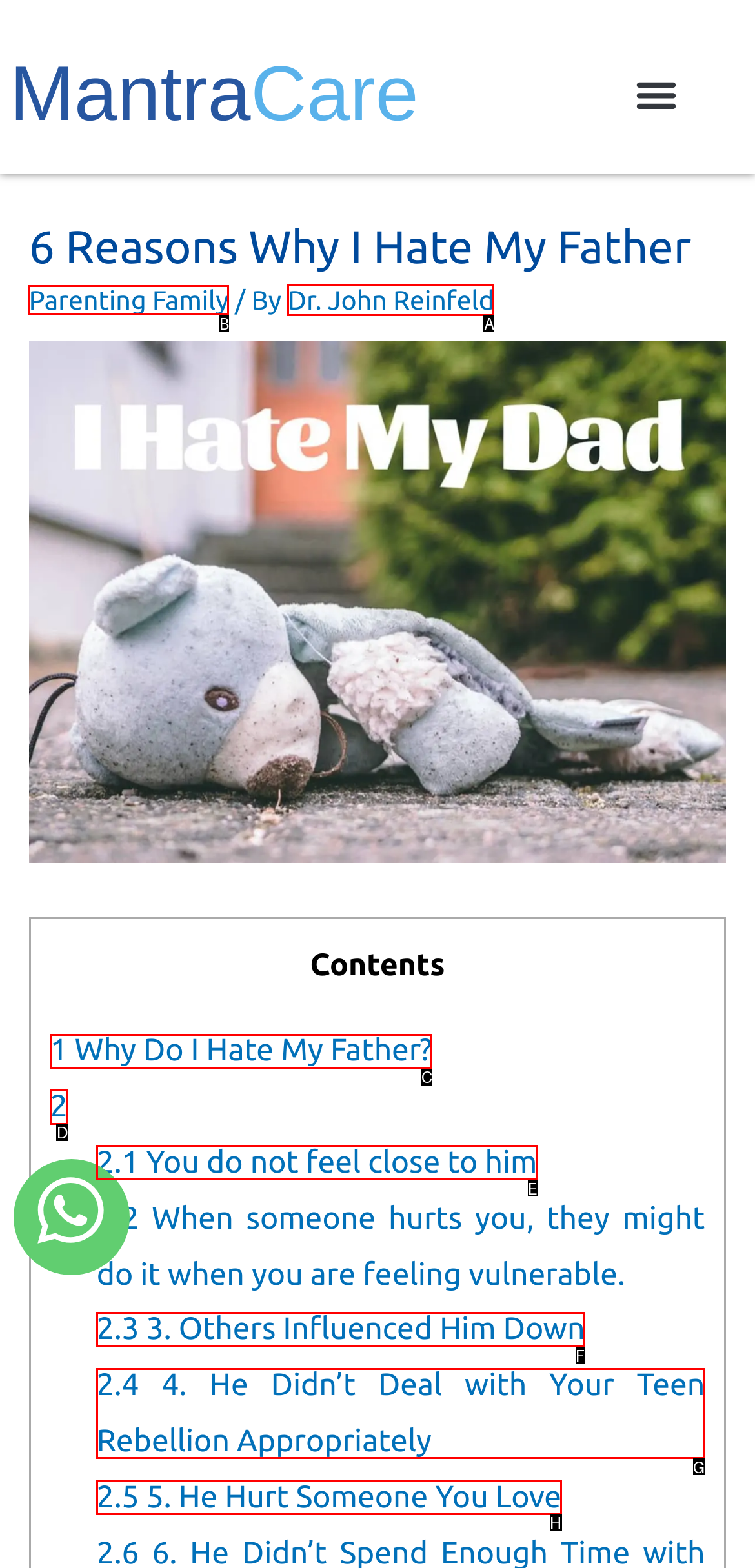Identify the correct UI element to click to achieve the task: Go to the 'Parenting Family' page.
Answer with the letter of the appropriate option from the choices given.

B